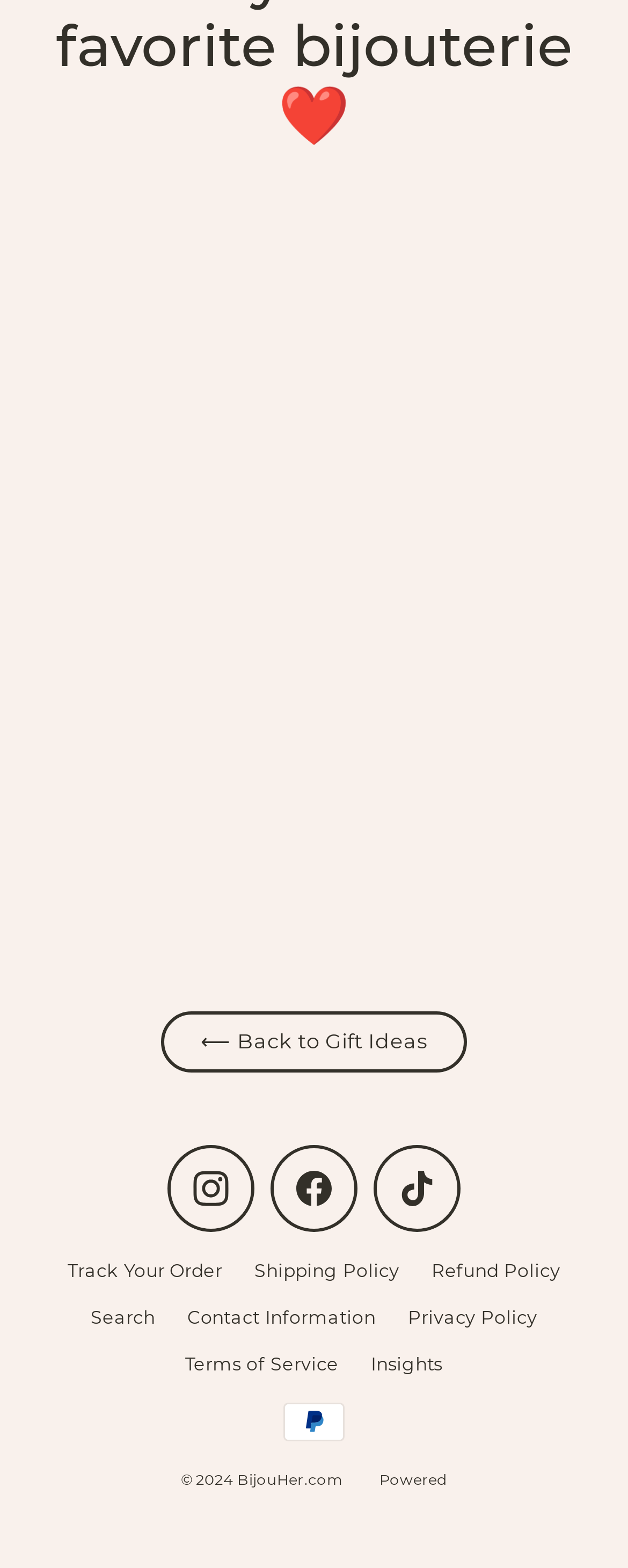How many links are there in the footer section?
Based on the image, give a one-word or short phrase answer.

10